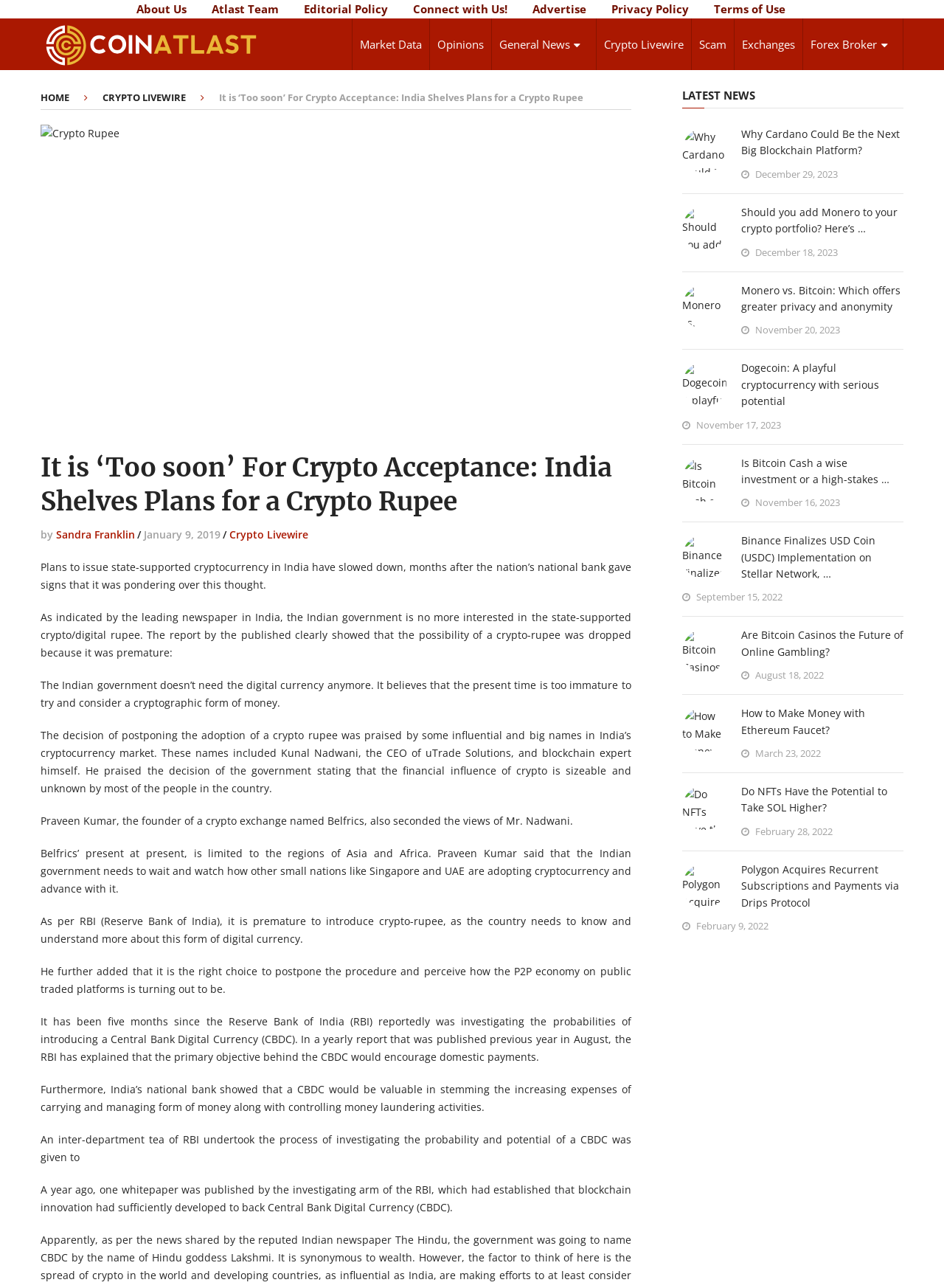Who is the author of the main article?
Refer to the image and provide a one-word or short phrase answer.

Sandra Franklin